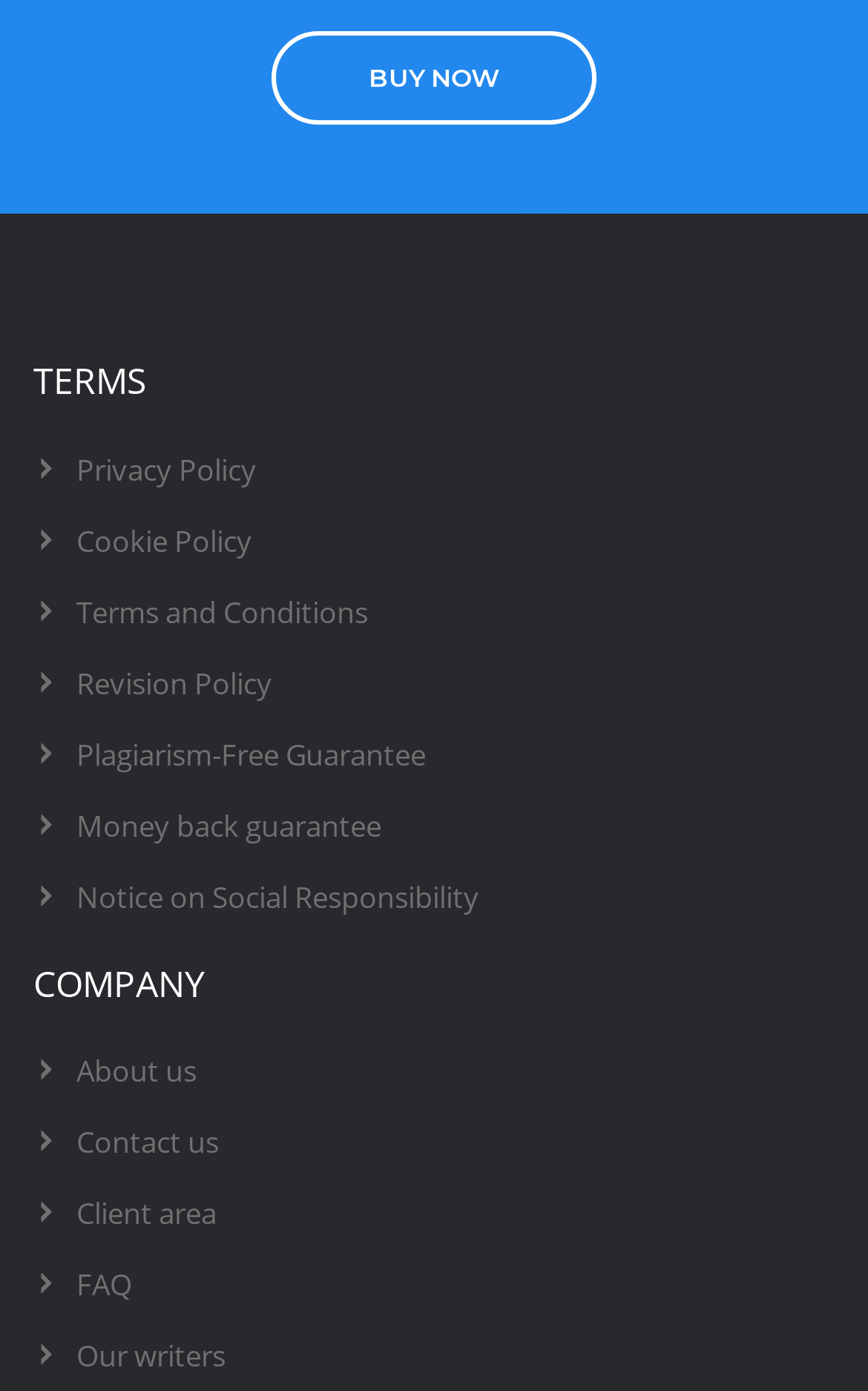Based on the description "Contact us", find the bounding box of the specified UI element.

[0.088, 0.806, 0.252, 0.835]